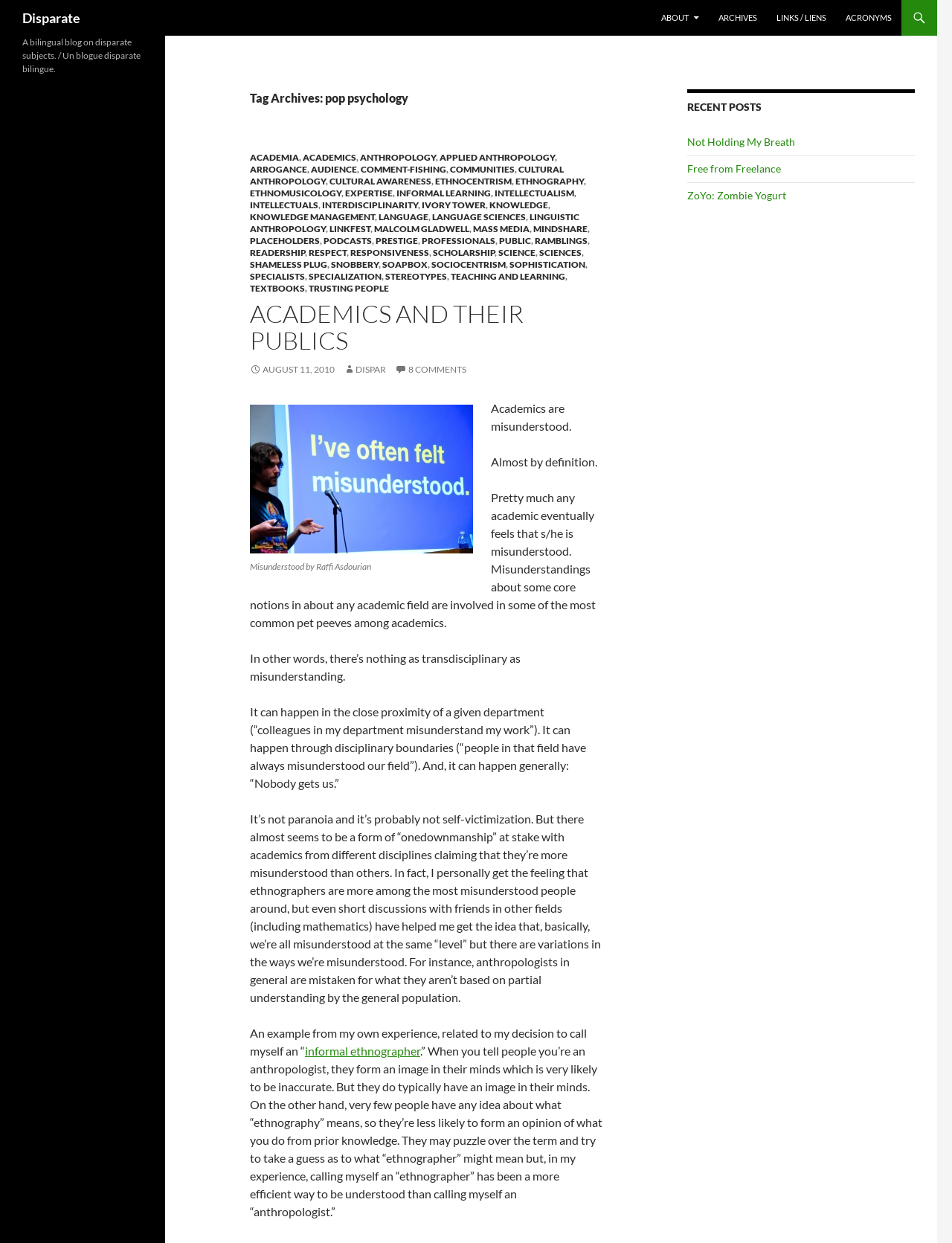Please locate the bounding box coordinates for the element that should be clicked to achieve the following instruction: "visit ACADEMIA". Ensure the coordinates are given as four float numbers between 0 and 1, i.e., [left, top, right, bottom].

[0.262, 0.122, 0.314, 0.131]